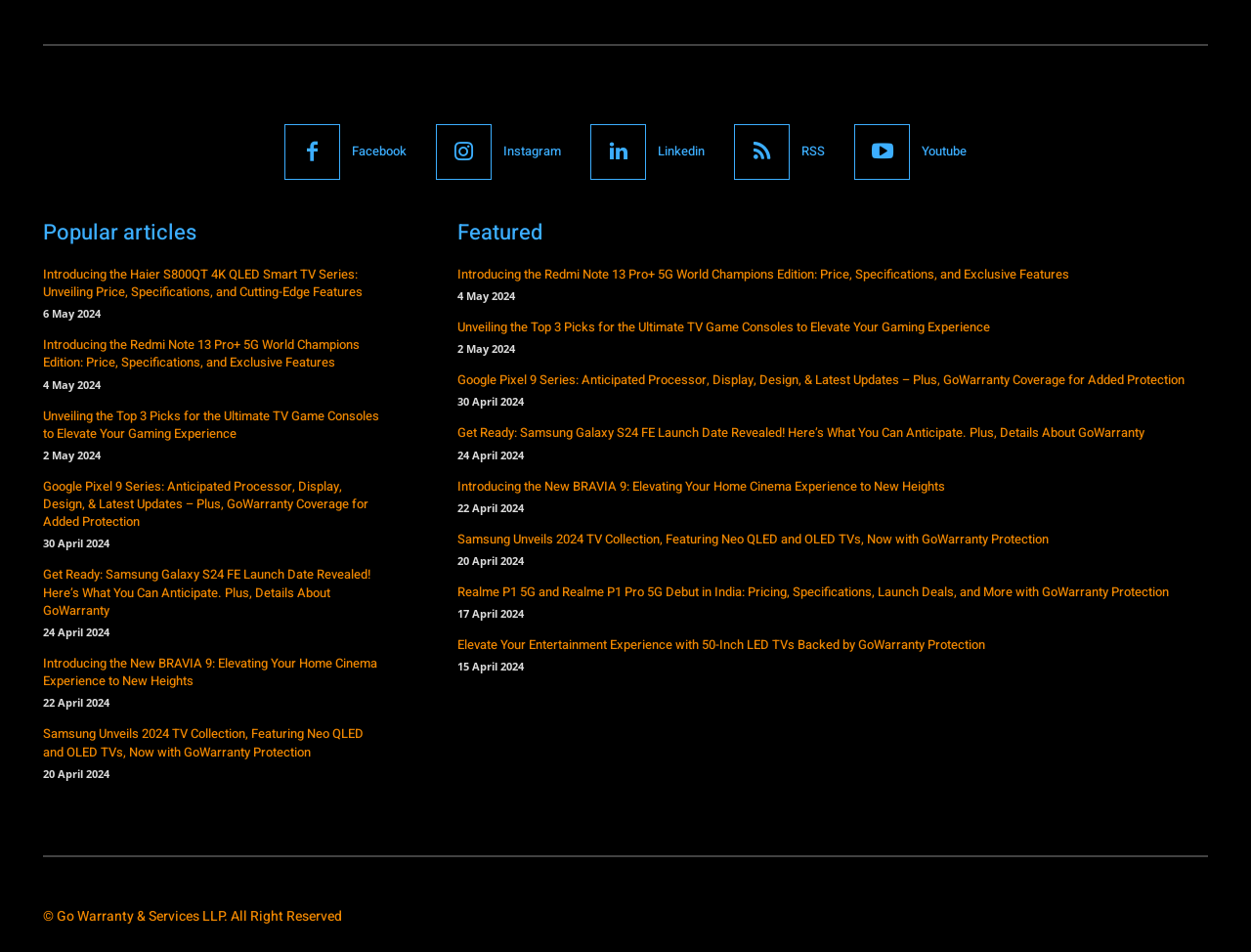Please determine the bounding box coordinates of the area that needs to be clicked to complete this task: 'Contact us'. The coordinates must be four float numbers between 0 and 1, formatted as [left, top, right, bottom].

None